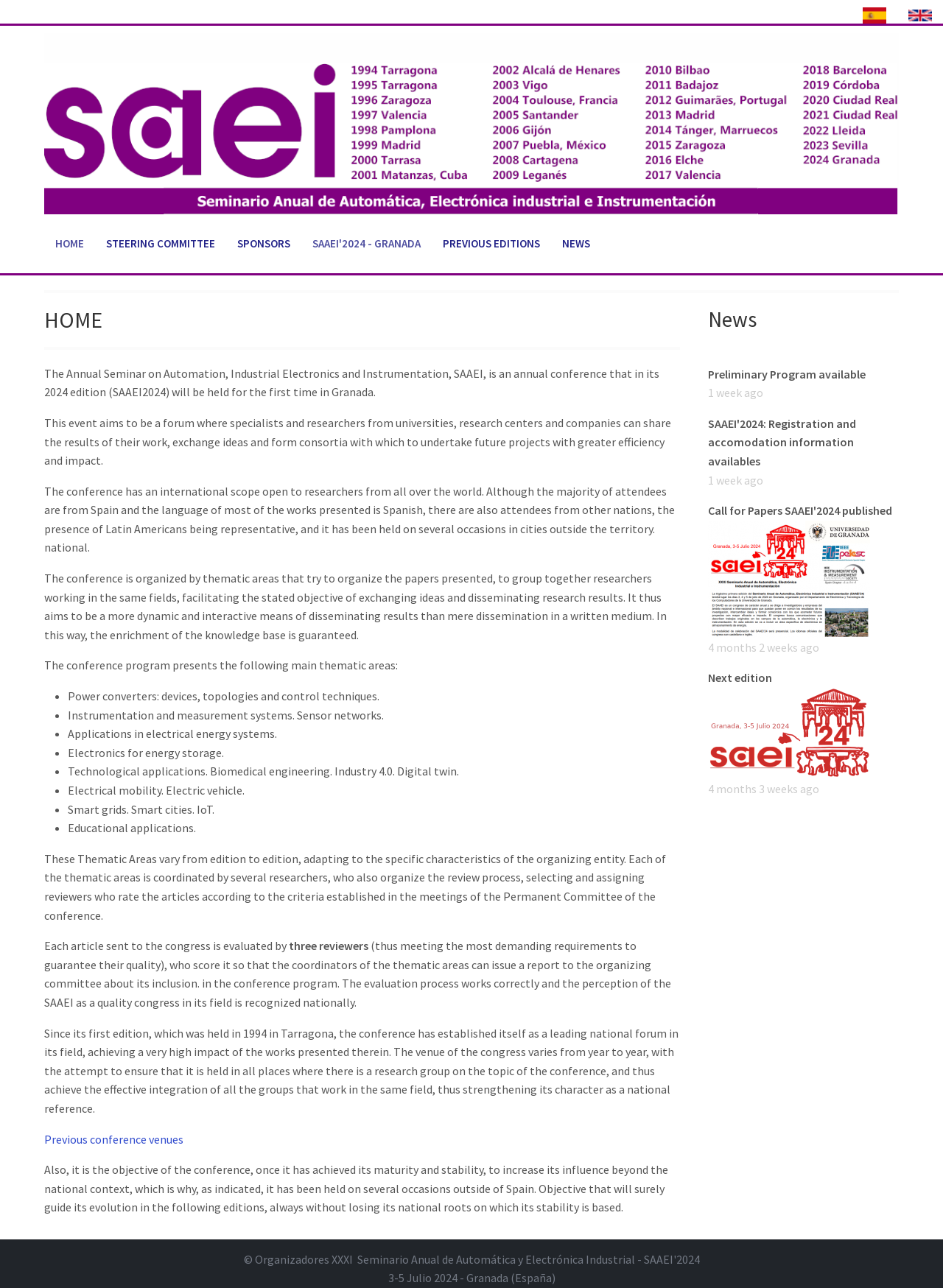What is the theme of the conference?
Based on the image, provide a one-word or brief-phrase response.

Automation, Industrial Electronics and Instrumentation